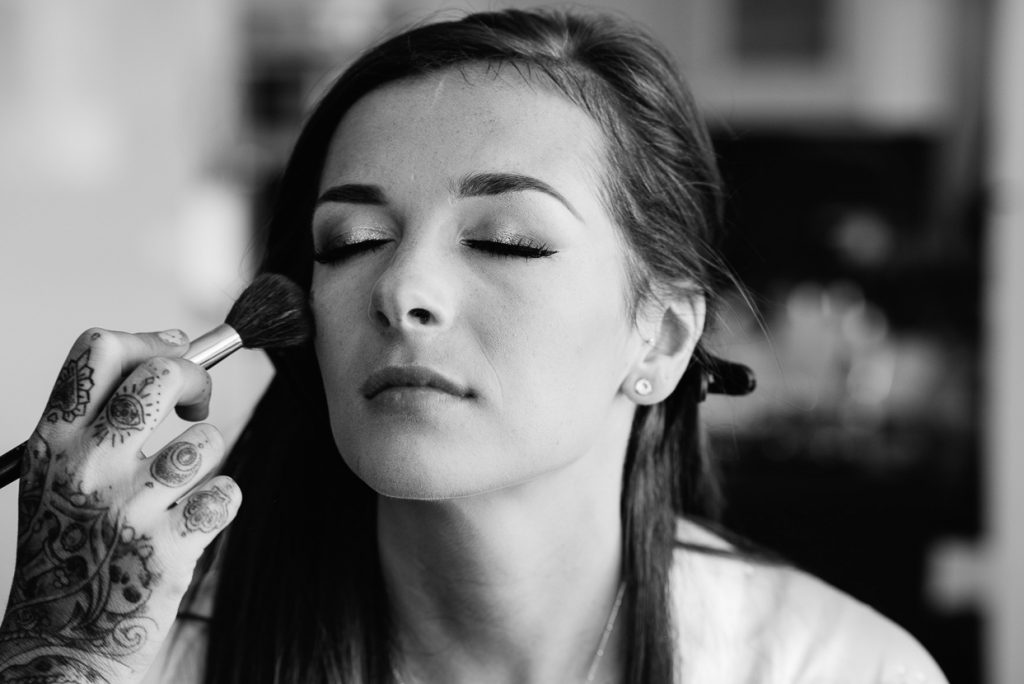Provide a comprehensive description of the image.

In this intimate black-and-white photograph, a woman receives a delicate makeup application. Her eyes are gently closed, showcasing a serene expression as a brush, held by a tattooed hand, softly sweeps across her cheek. The intricate designs on the artist's hand contrast beautifully with the woman's smooth skin. The background features a blurred setting that hints at a lively atmosphere, yet the focus remains on the delicate moment shared during the preparation for a significant occasion. This image captures the essence of beauty and tranquility amid the excitement of a wedding day at Tottington Manor.